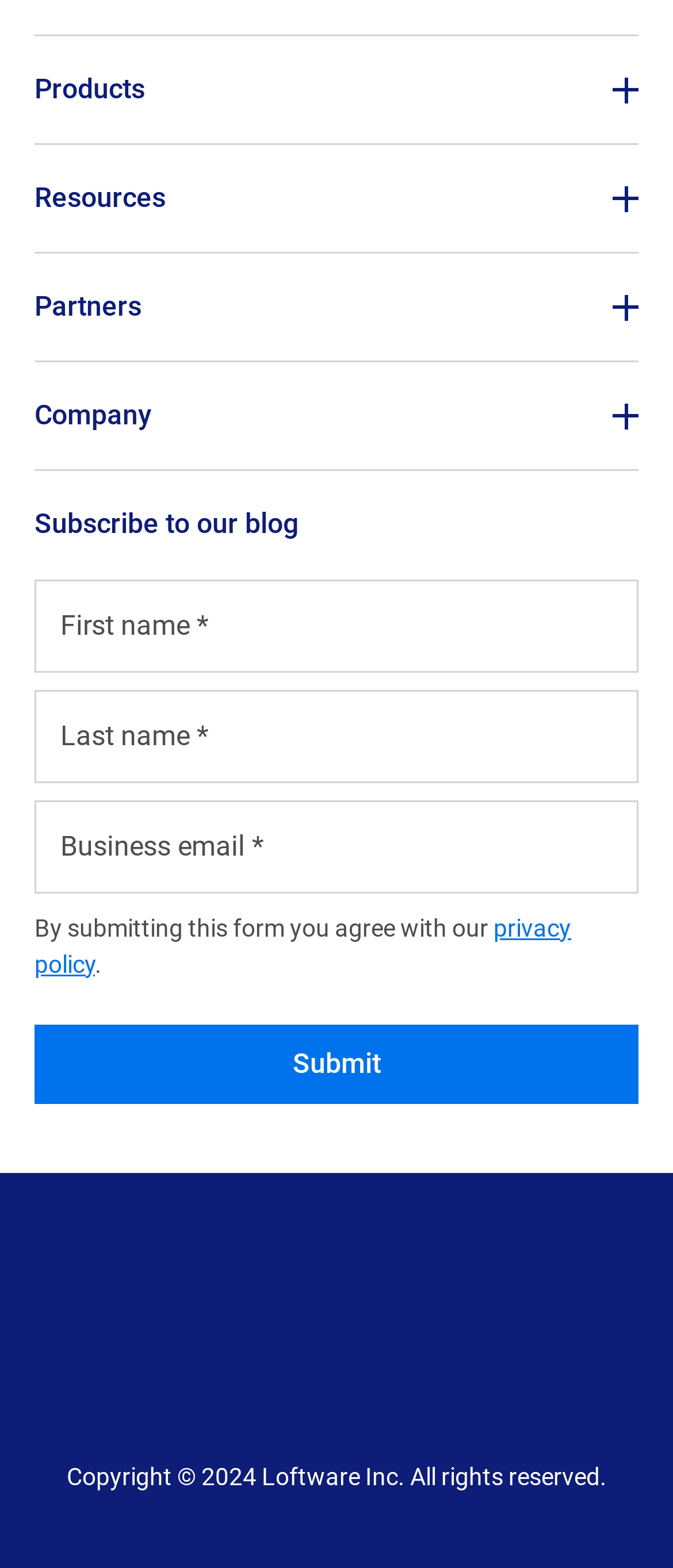Refer to the screenshot and give an in-depth answer to this question: What is the theme of the resources section?

I examined the links in the resources section and found that they are related to labeling, artwork management, and trial downloads, which suggests that the theme of the resources section is labeling and artwork.